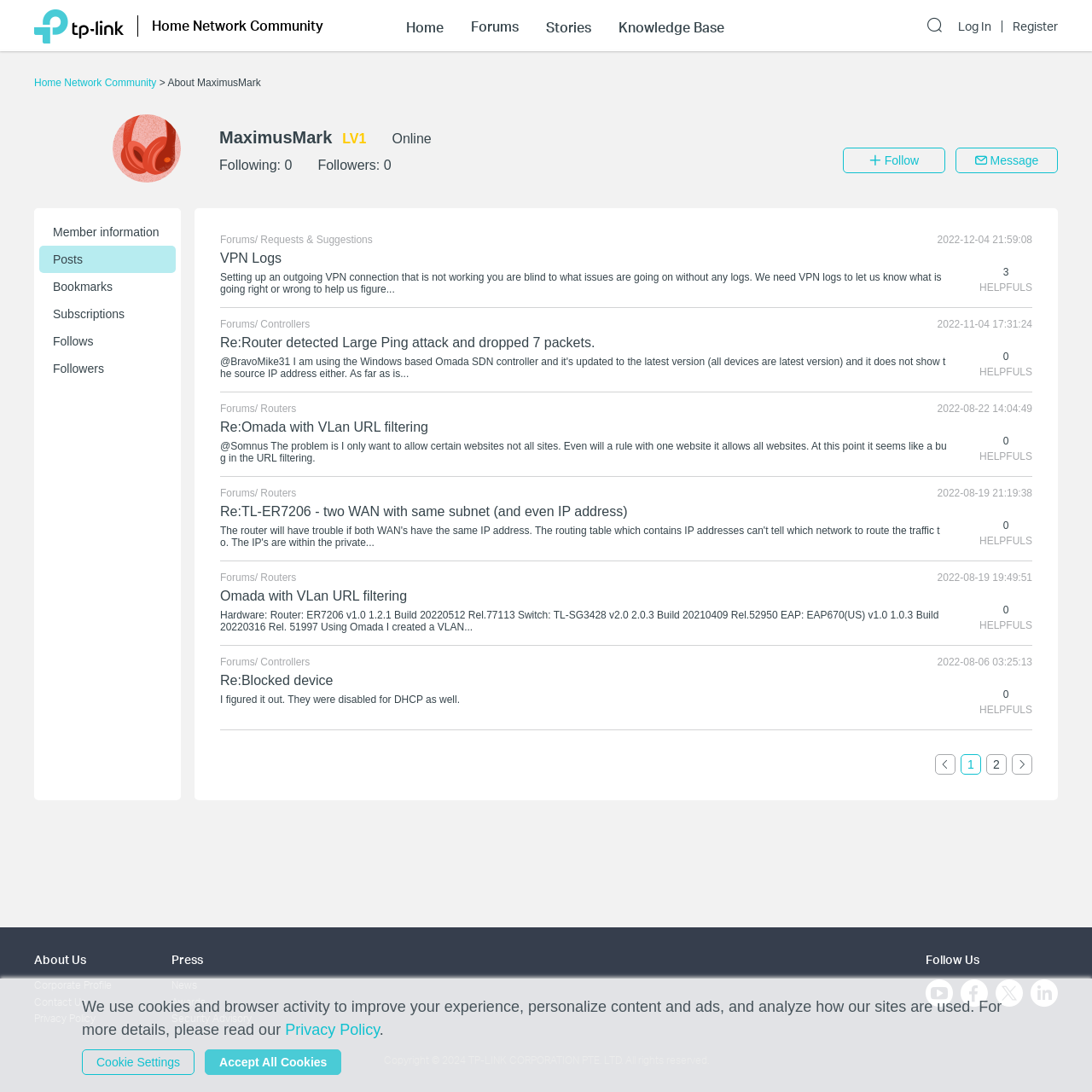Provide a brief response to the question using a single word or phrase: 
What is the name of the community?

TP-Link Community